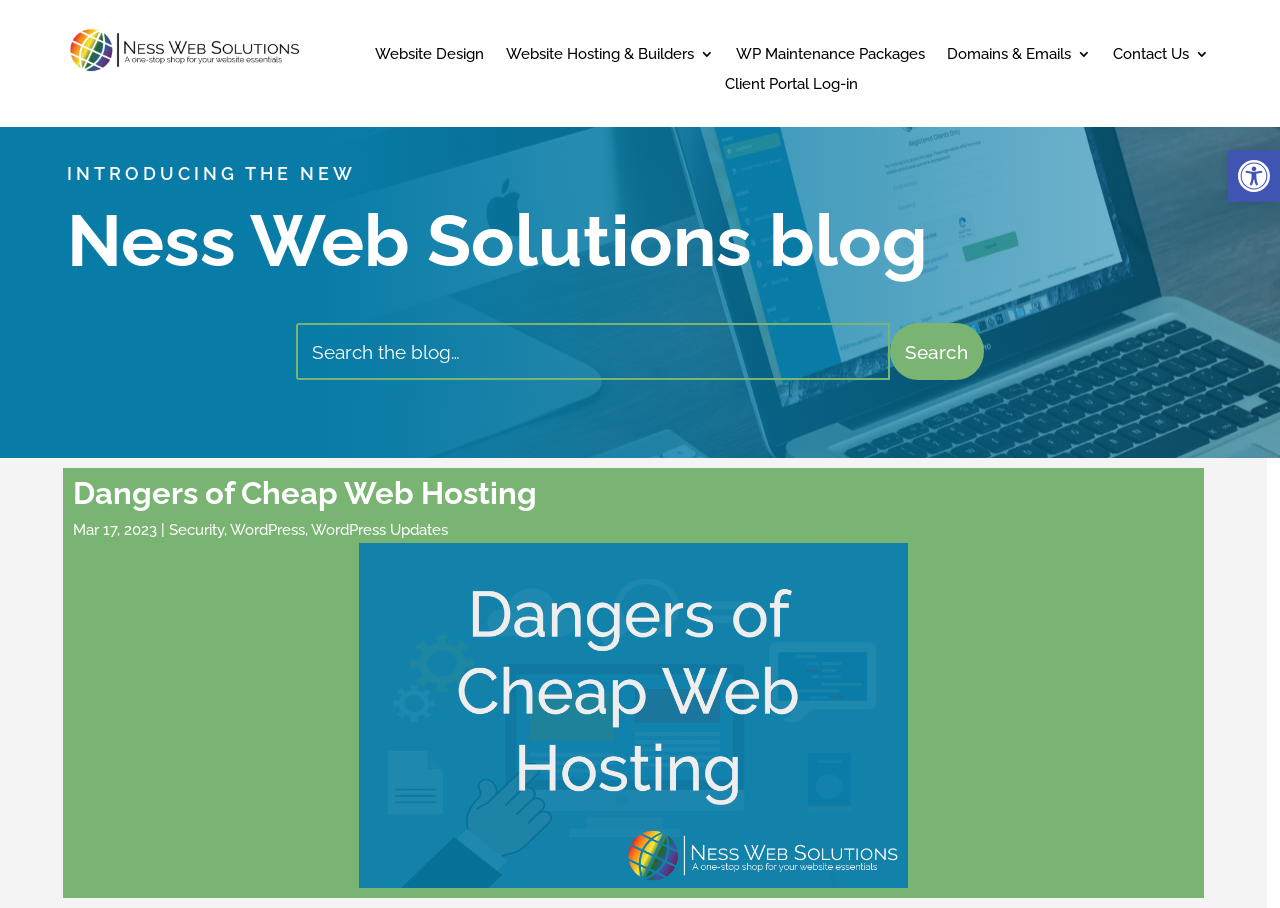Provide a short, one-word or phrase answer to the question below:
What is the topic of the blog post?

Dangers of Cheap Web Hosting